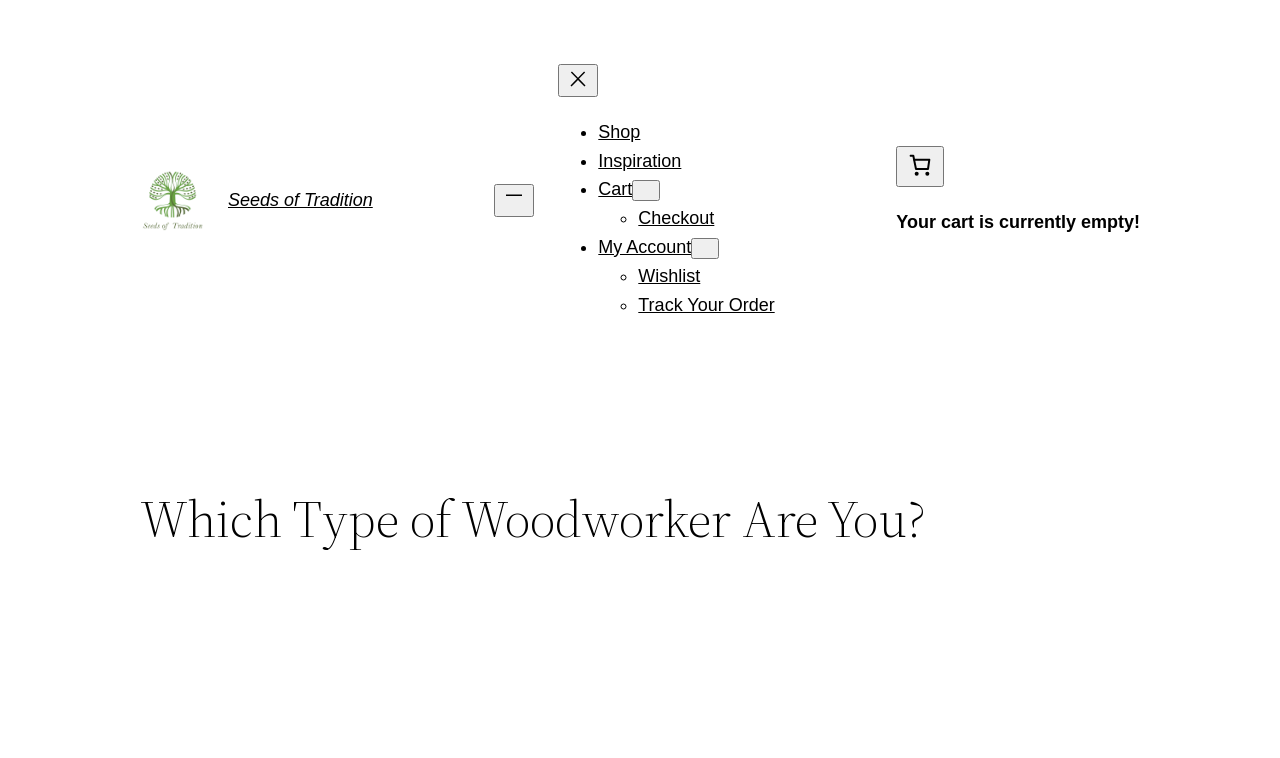Specify the bounding box coordinates of the element's region that should be clicked to achieve the following instruction: "View the Cart". The bounding box coordinates consist of four float numbers between 0 and 1, in the format [left, top, right, bottom].

[0.467, 0.237, 0.494, 0.263]